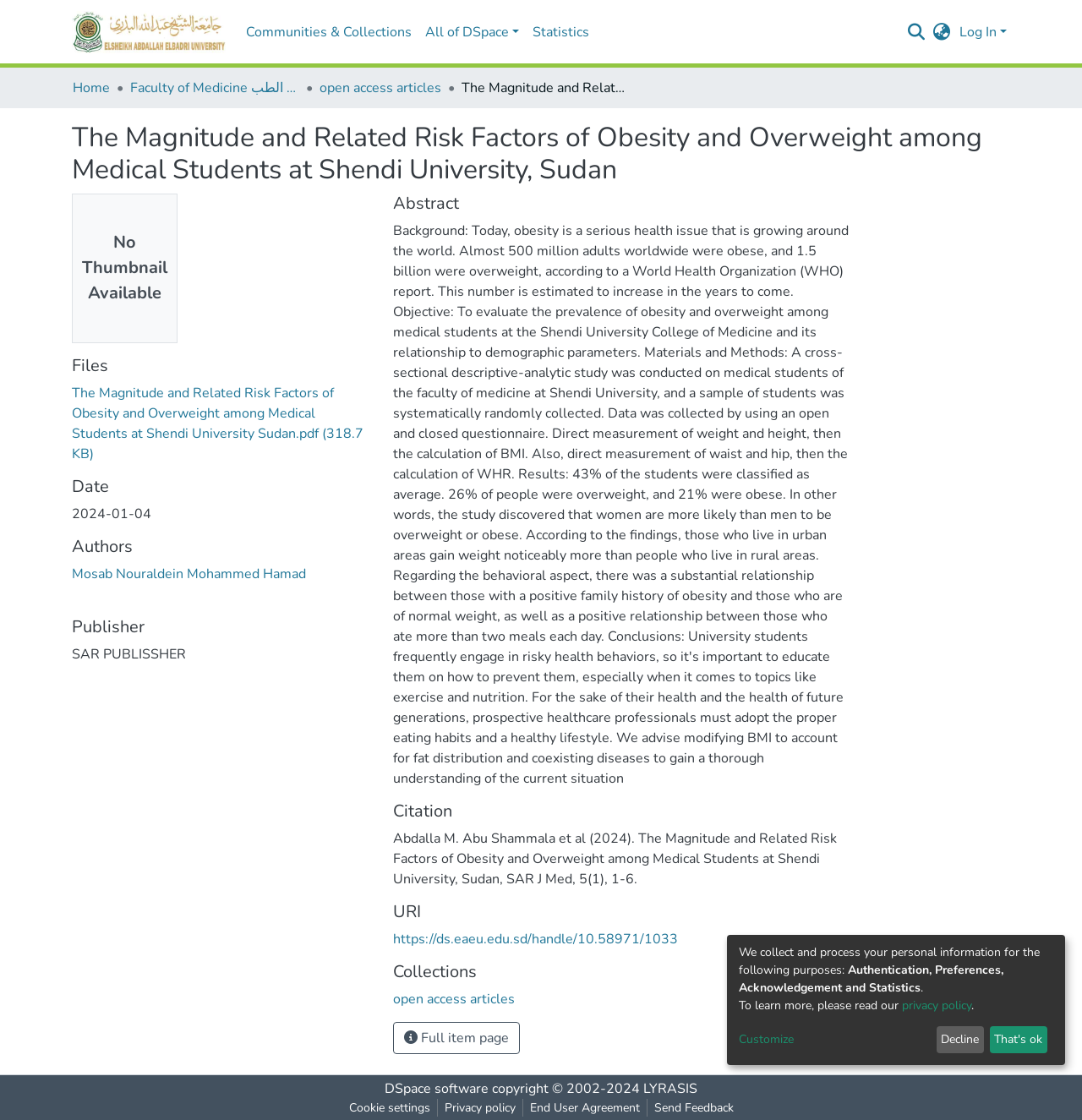Identify the coordinates of the bounding box for the element that must be clicked to accomplish the instruction: "Download the PDF file".

[0.066, 0.342, 0.336, 0.413]